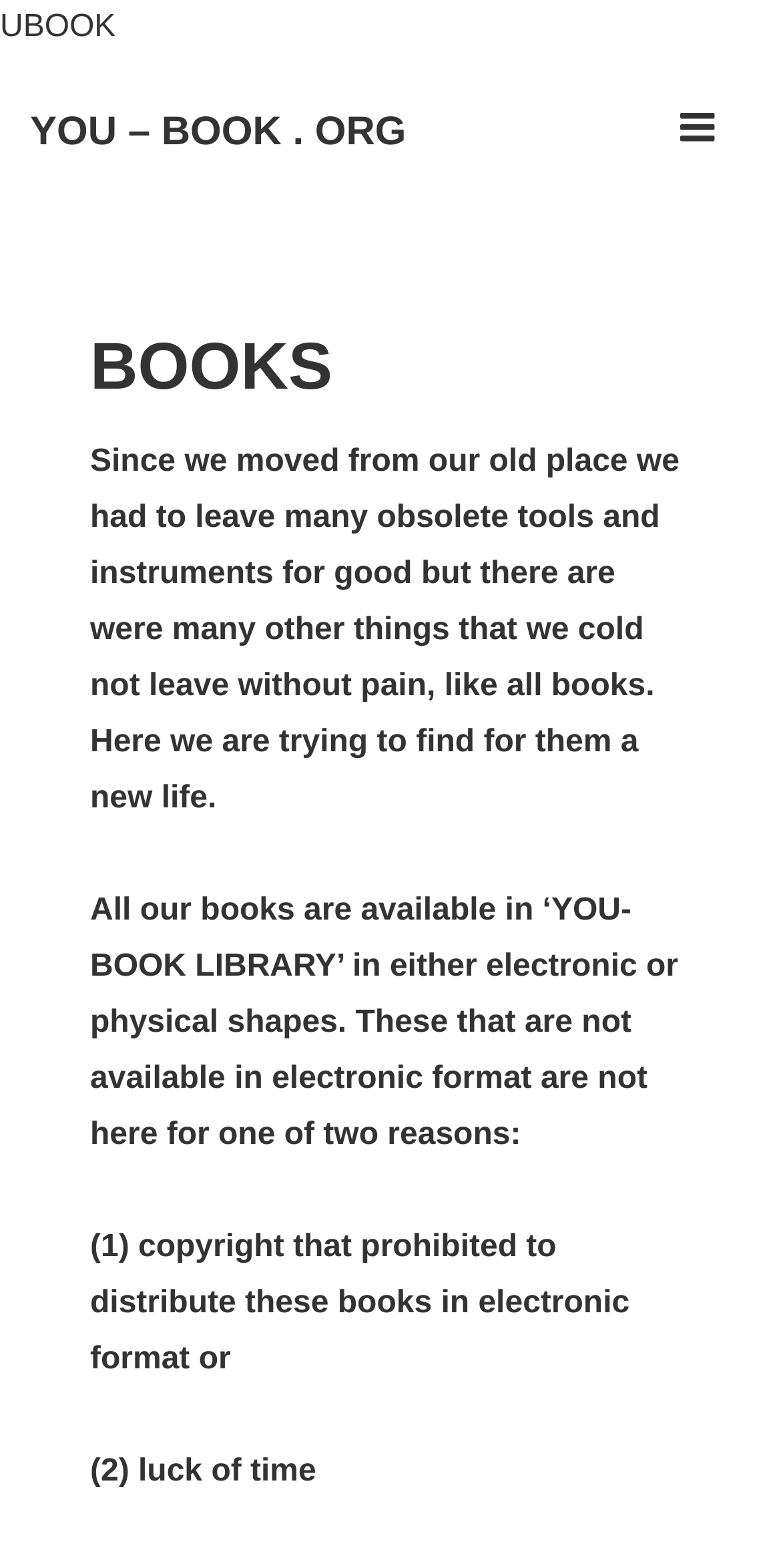Respond to the following query with just one word or a short phrase: 
What is the theme of the website?

Books